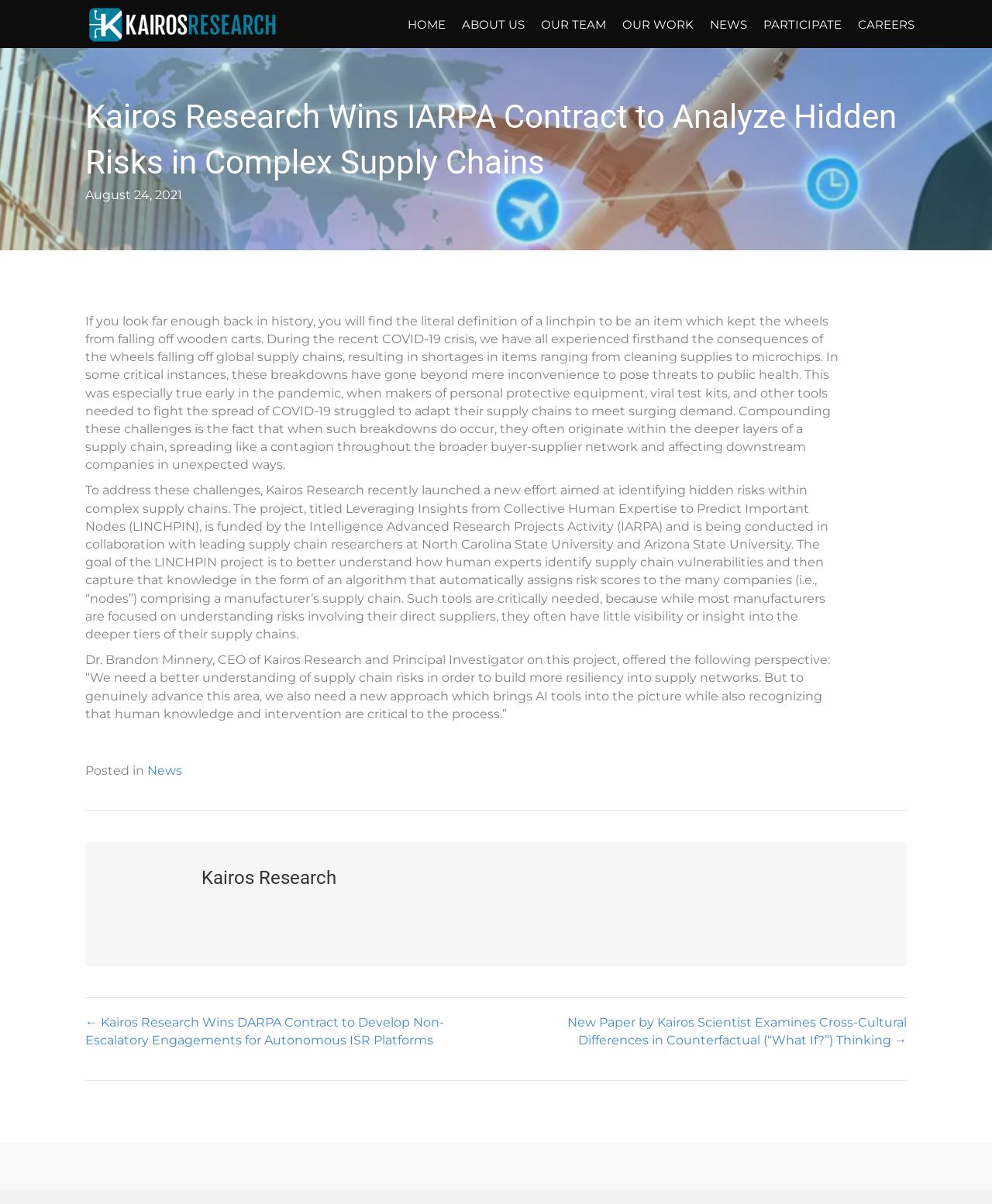Determine the title of the webpage and give its text content.

Kairos Research Wins IARPA Contract to Analyze Hidden Risks in Complex Supply Chains